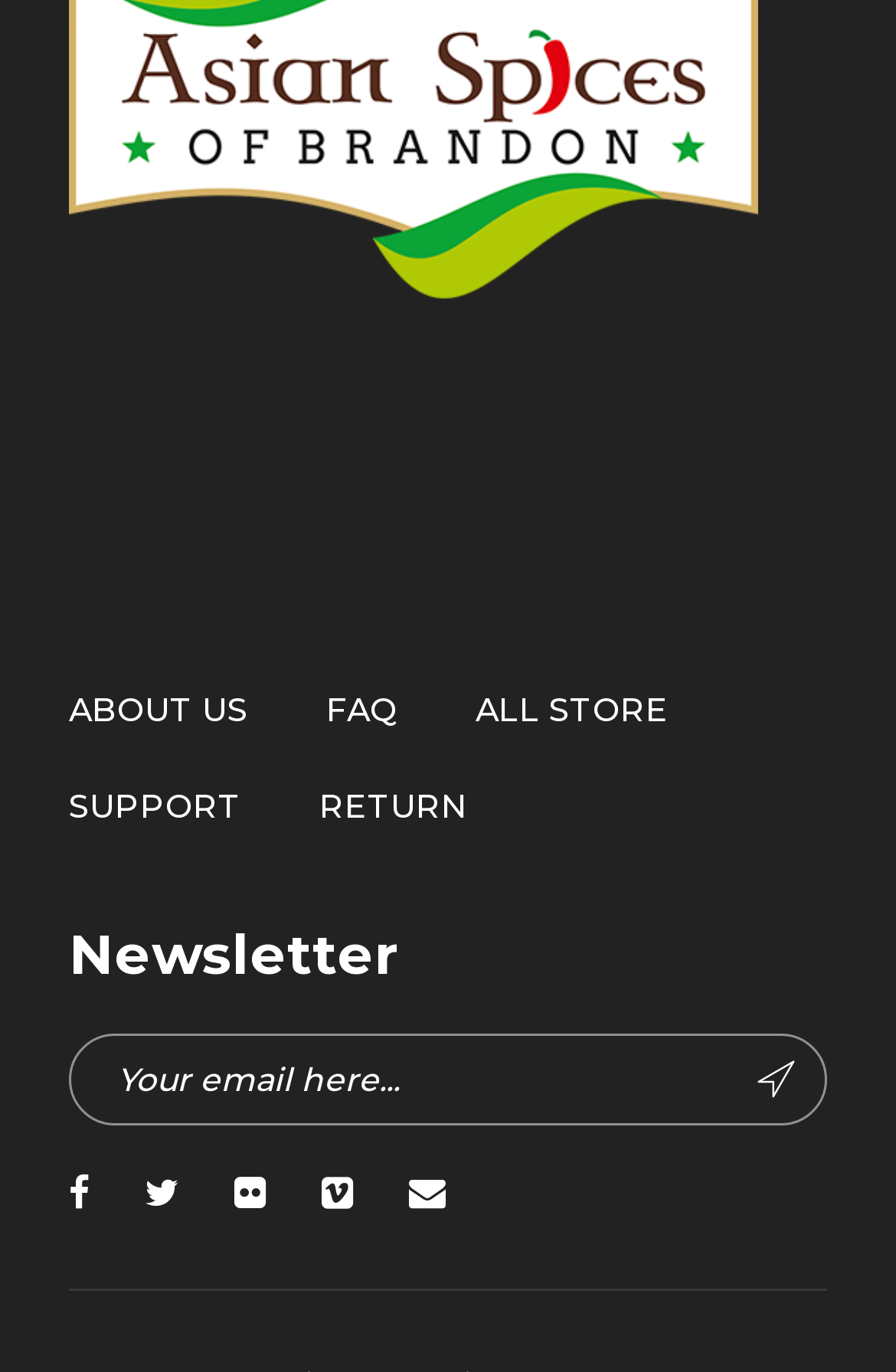Predict the bounding box of the UI element based on the description: "(204) 480-5427". The coordinates should be four float numbers between 0 and 1, formatted as [left, top, right, bottom].

[0.231, 0.335, 0.523, 0.365]